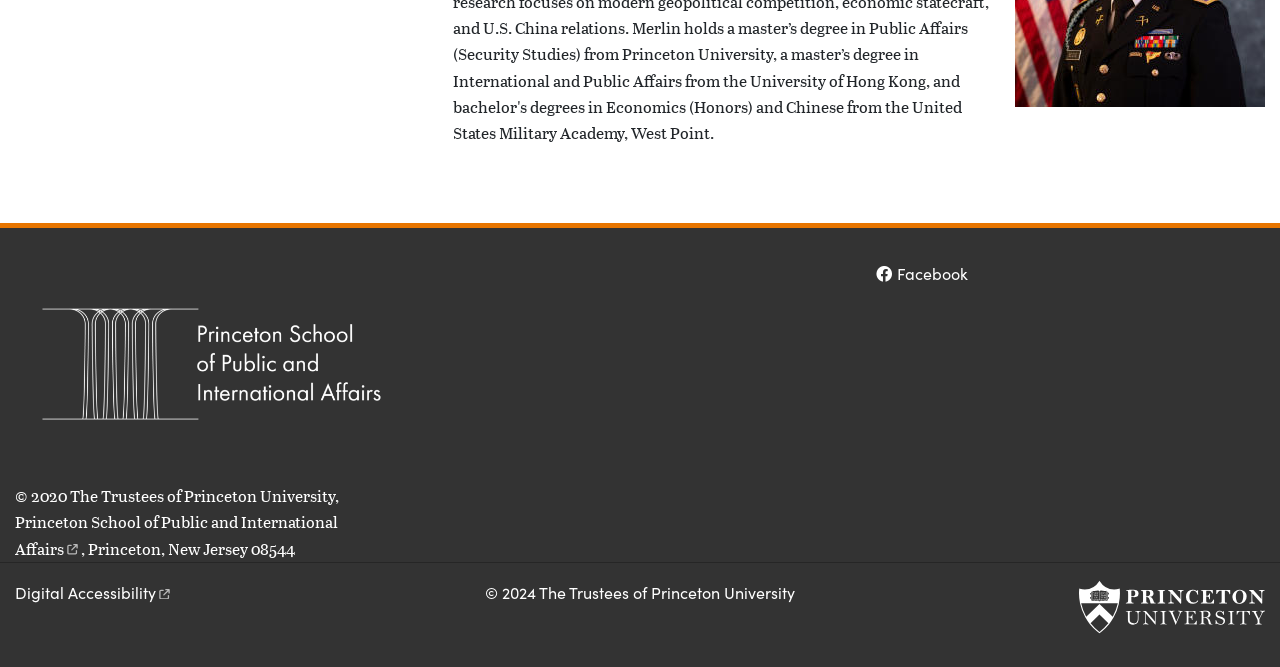Please find the bounding box for the following UI element description. Provide the coordinates in (top-left x, top-left y, bottom-right x, bottom-right y) format, with values between 0 and 1: title="Princeton University"

[0.843, 0.868, 0.988, 0.952]